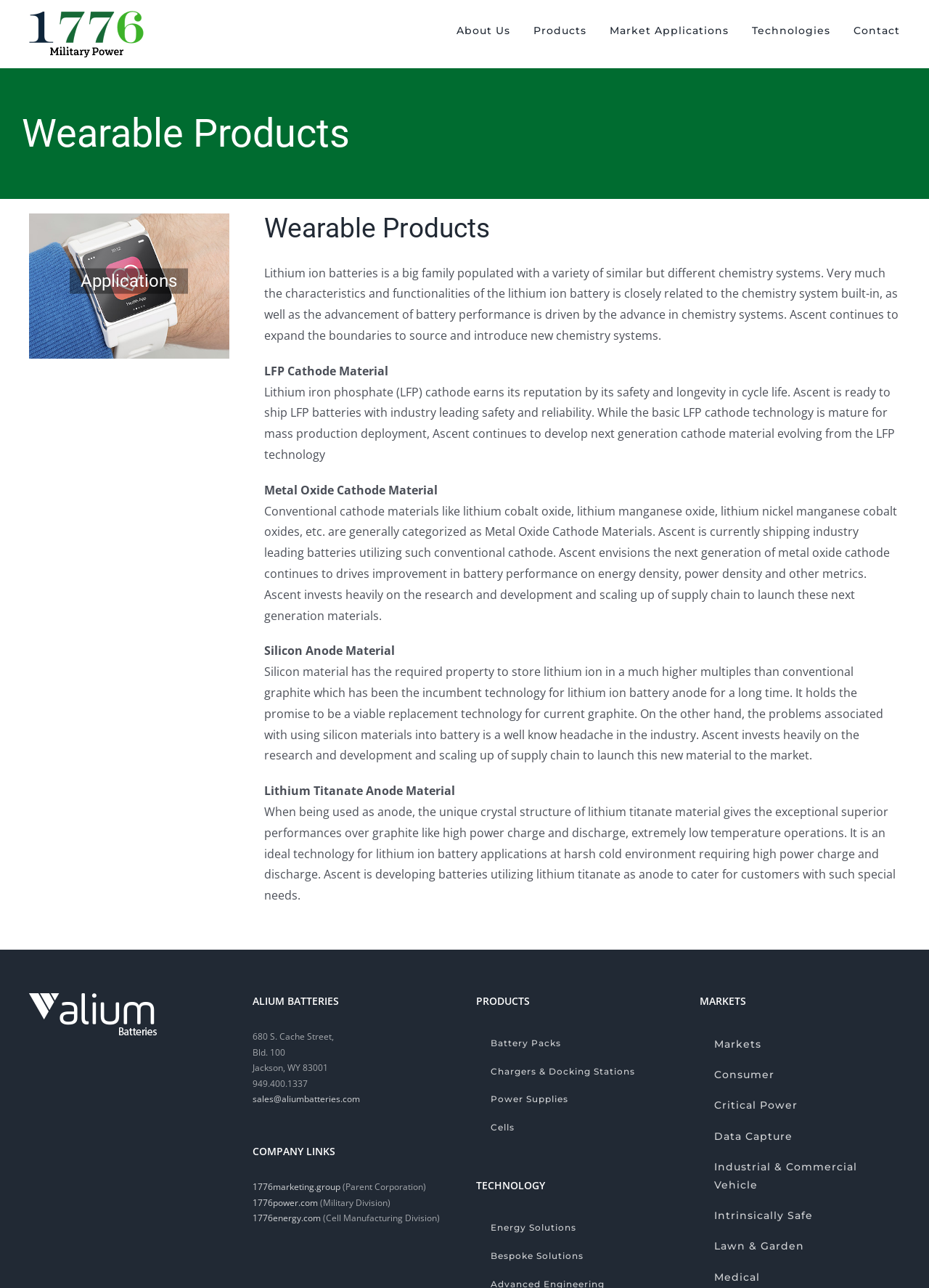Please specify the bounding box coordinates of the region to click in order to perform the following instruction: "Scroll to top".

[0.904, 0.702, 0.941, 0.722]